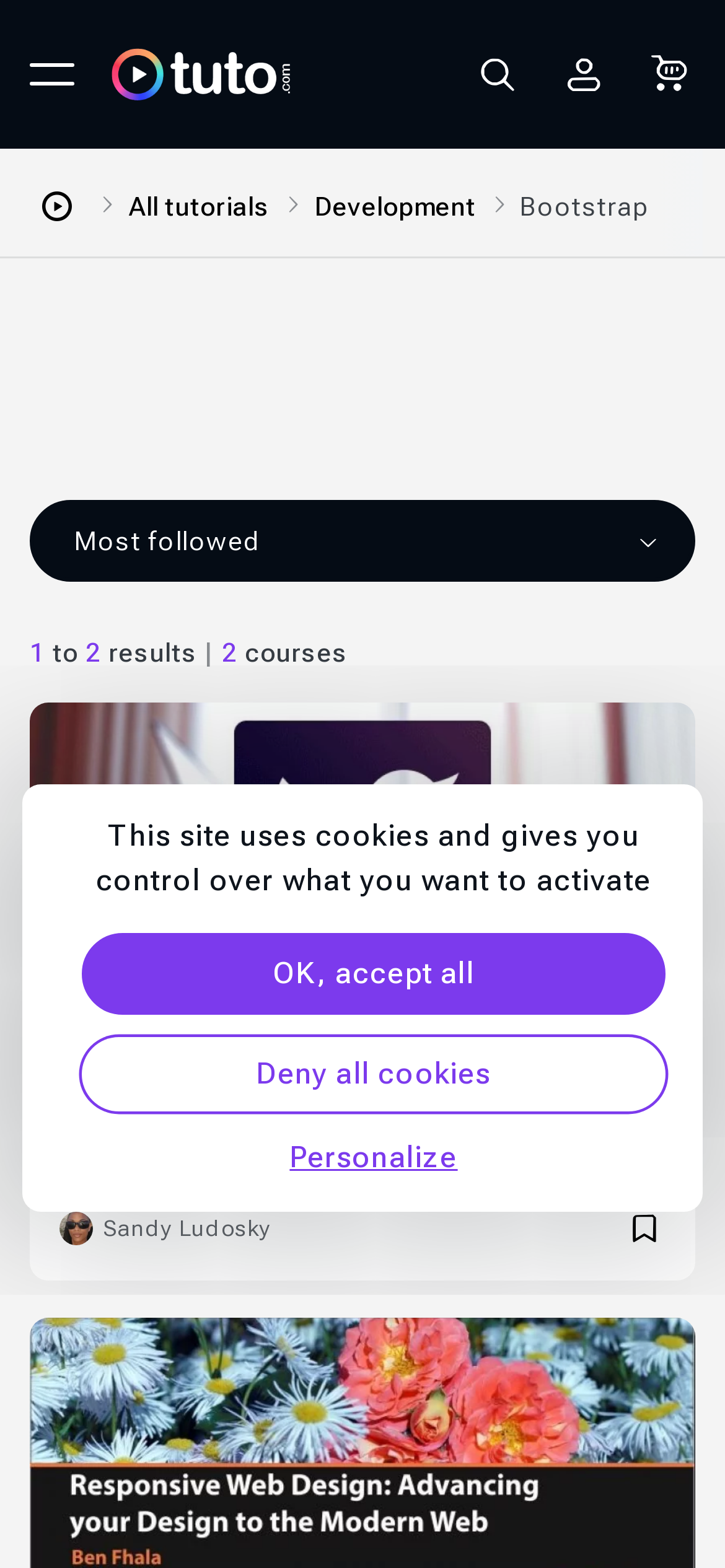Identify the bounding box coordinates of the clickable region required to complete the instruction: "View user profile". The coordinates should be given as four float numbers within the range of 0 and 1, i.e., [left, top, right, bottom].

[0.772, 0.013, 0.84, 0.082]